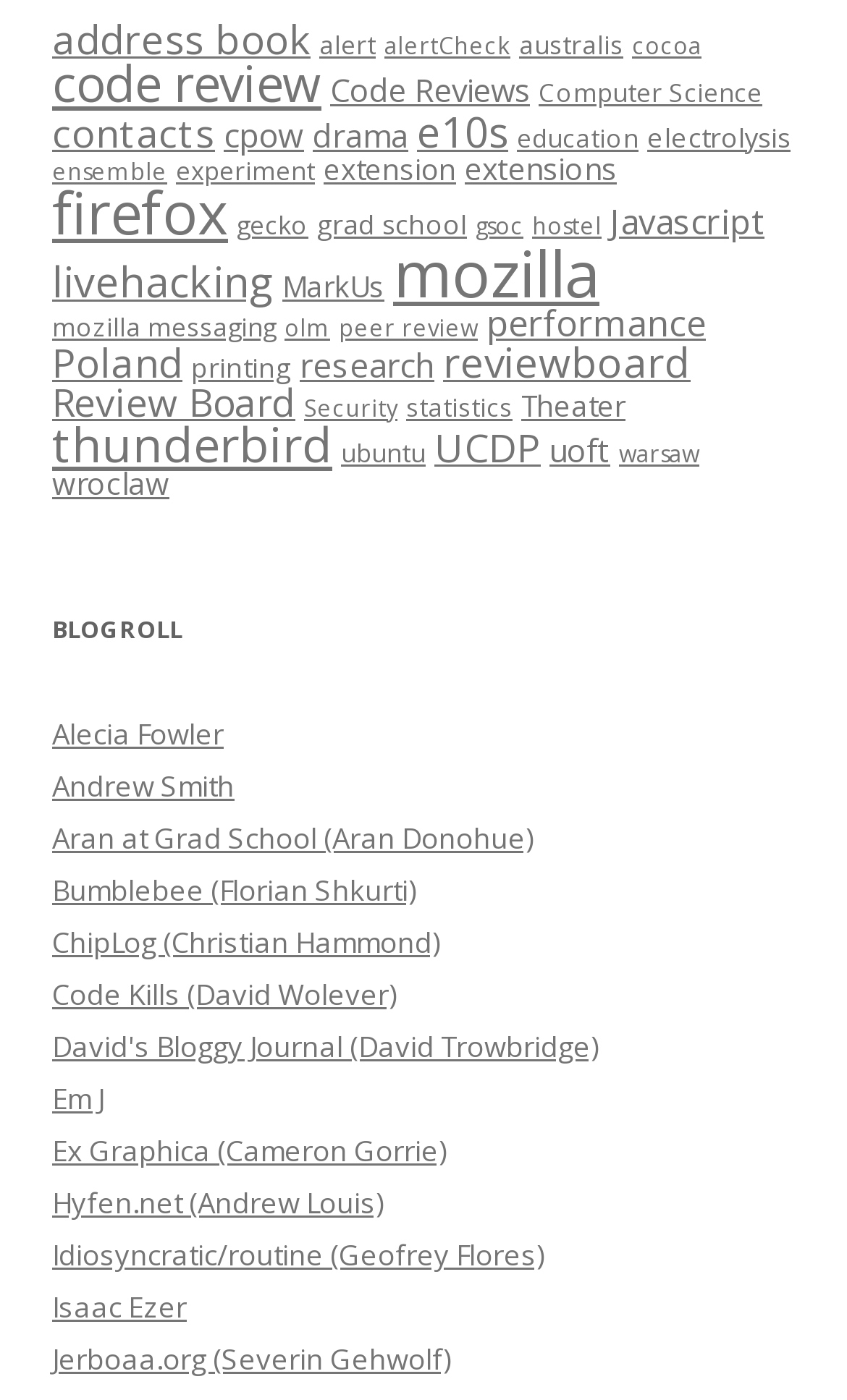Answer the question using only a single word or phrase: 
What is the category of 'address book'?

contacts